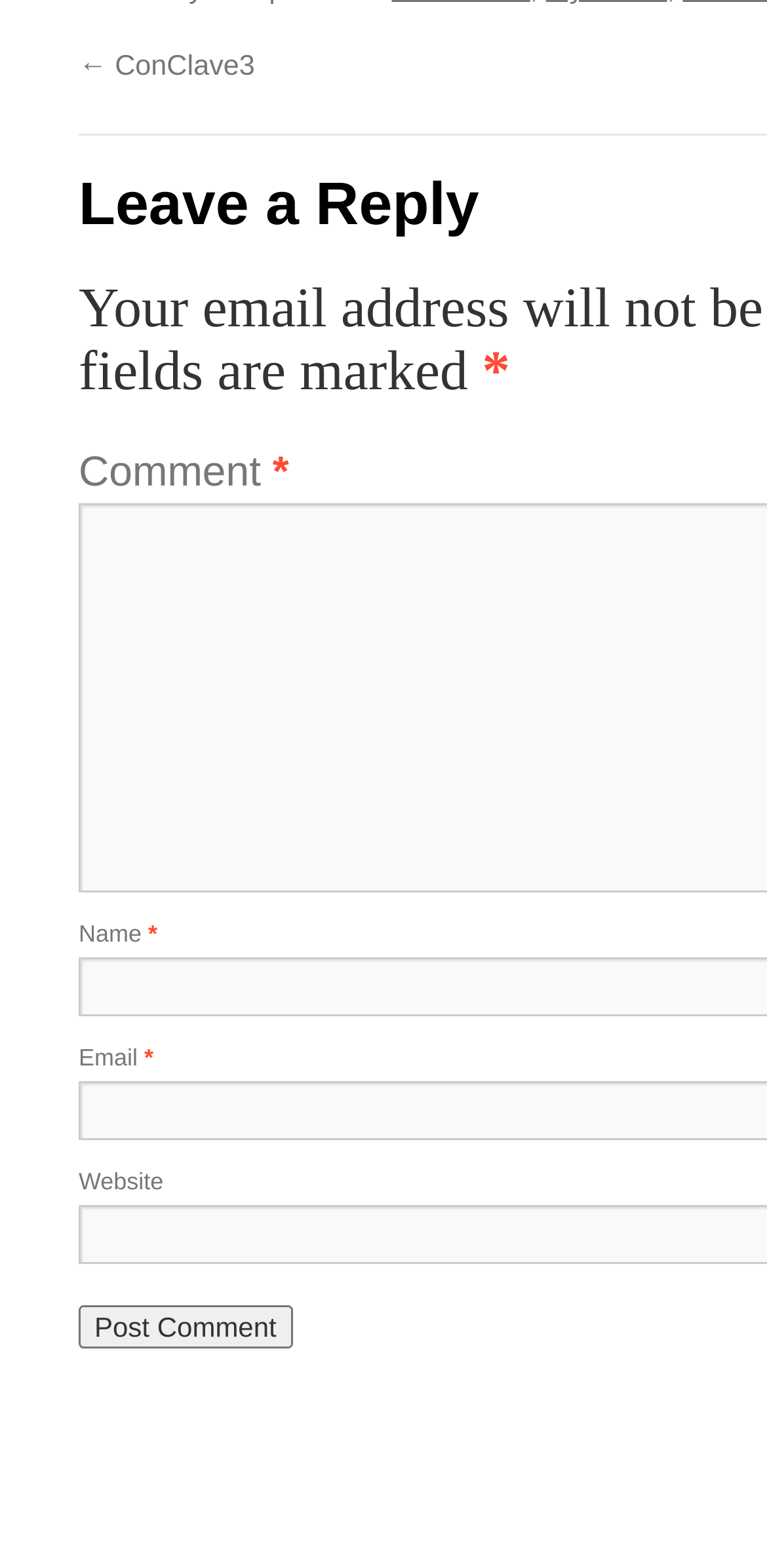Identify the bounding box for the UI element specified in this description: "Mysteries". The coordinates must be four float numbers between 0 and 1, formatted as [left, top, right, bottom].

[0.712, 0.032, 0.87, 0.052]